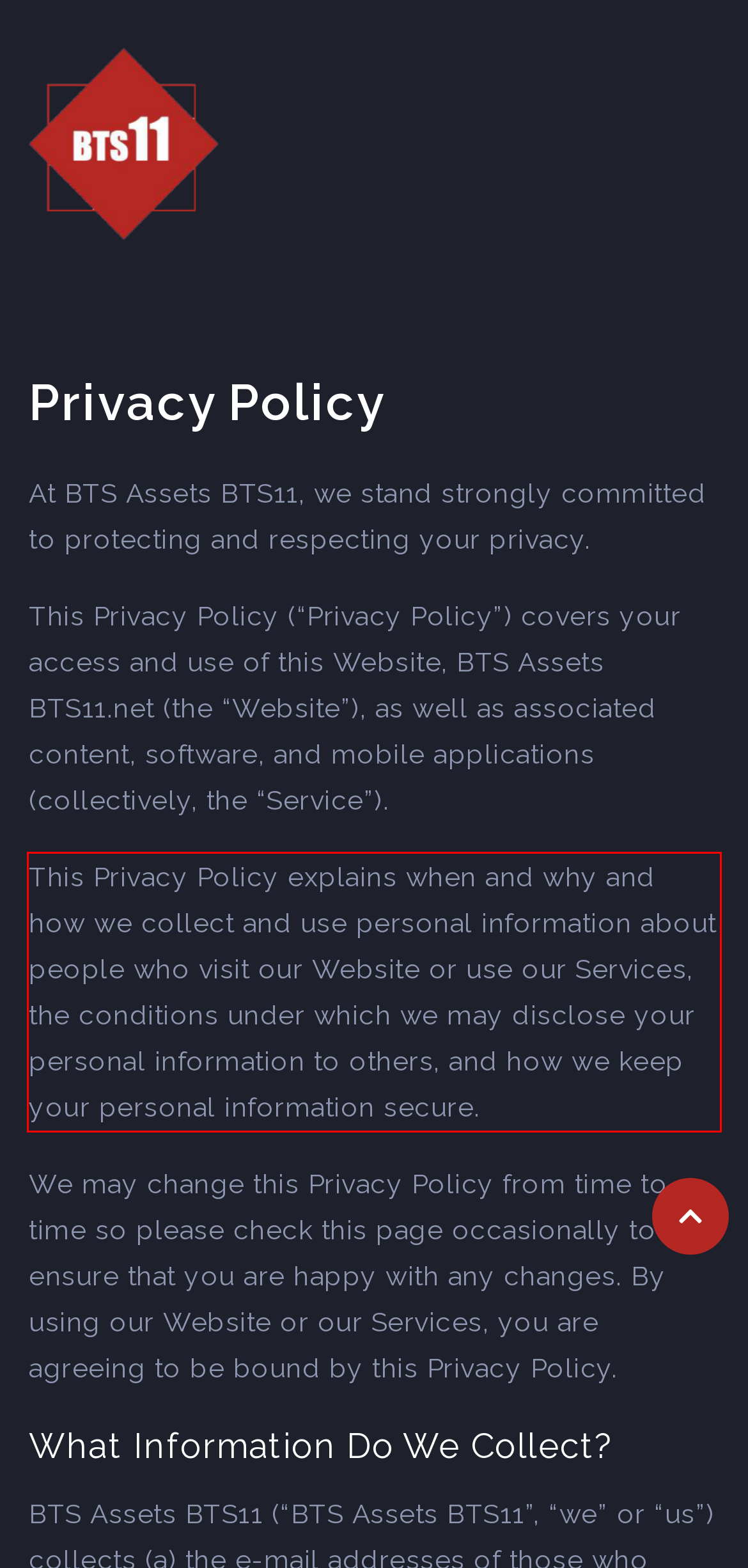Analyze the screenshot of the webpage and extract the text from the UI element that is inside the red bounding box.

This Privacy Policy explains when and why and how we collect and use personal information about people who visit our Website or use our Services, the conditions under which we may disclose your personal information to others, and how we keep your personal information secure.